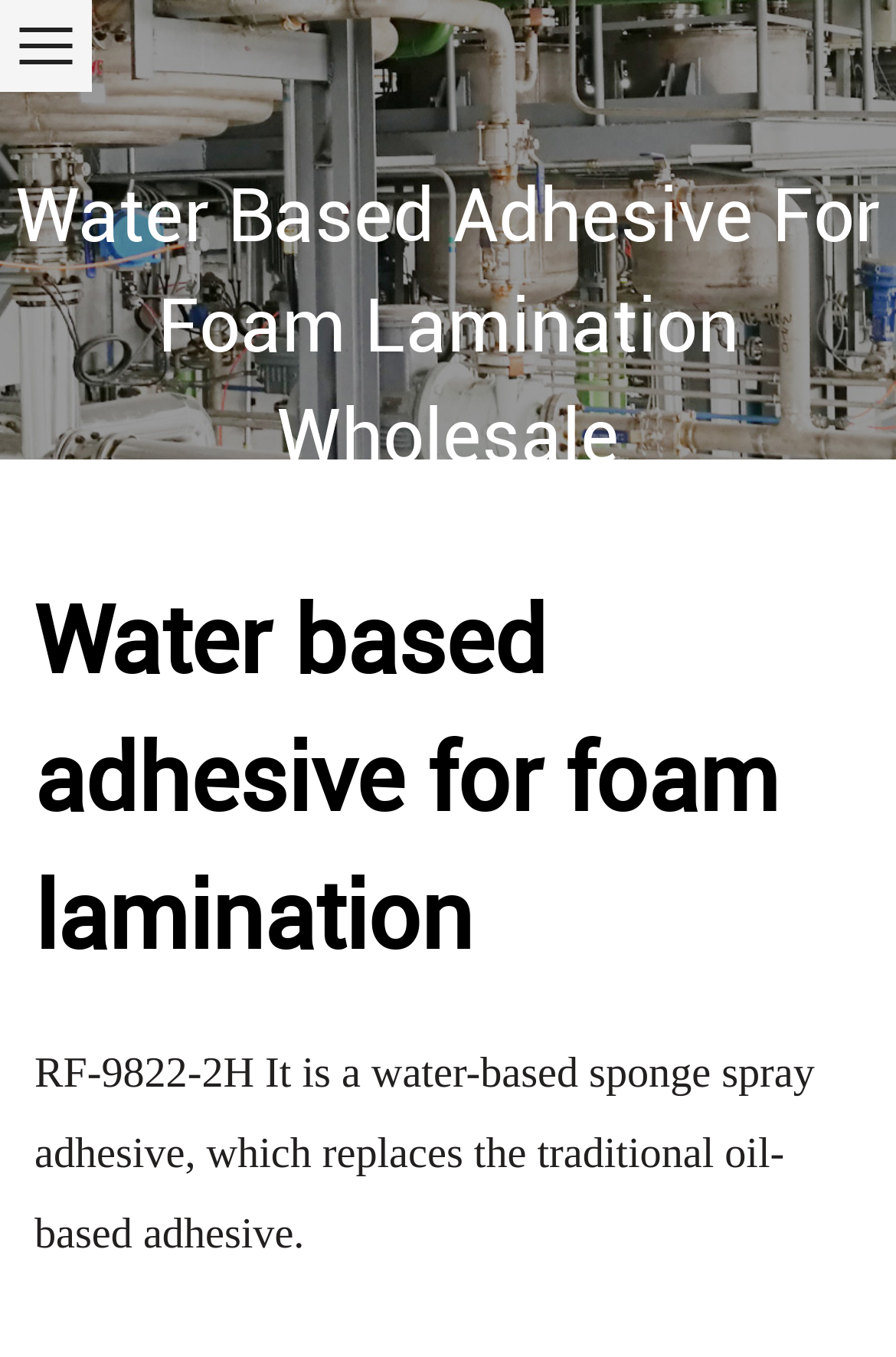From the details in the image, provide a thorough response to the question: What is the purpose of RF-9822-2H?

The webpage describes RF-9822-2H as 'Water based adhesive for foam lamination', which implies that the purpose of RF-9822-2H is for foam lamination.